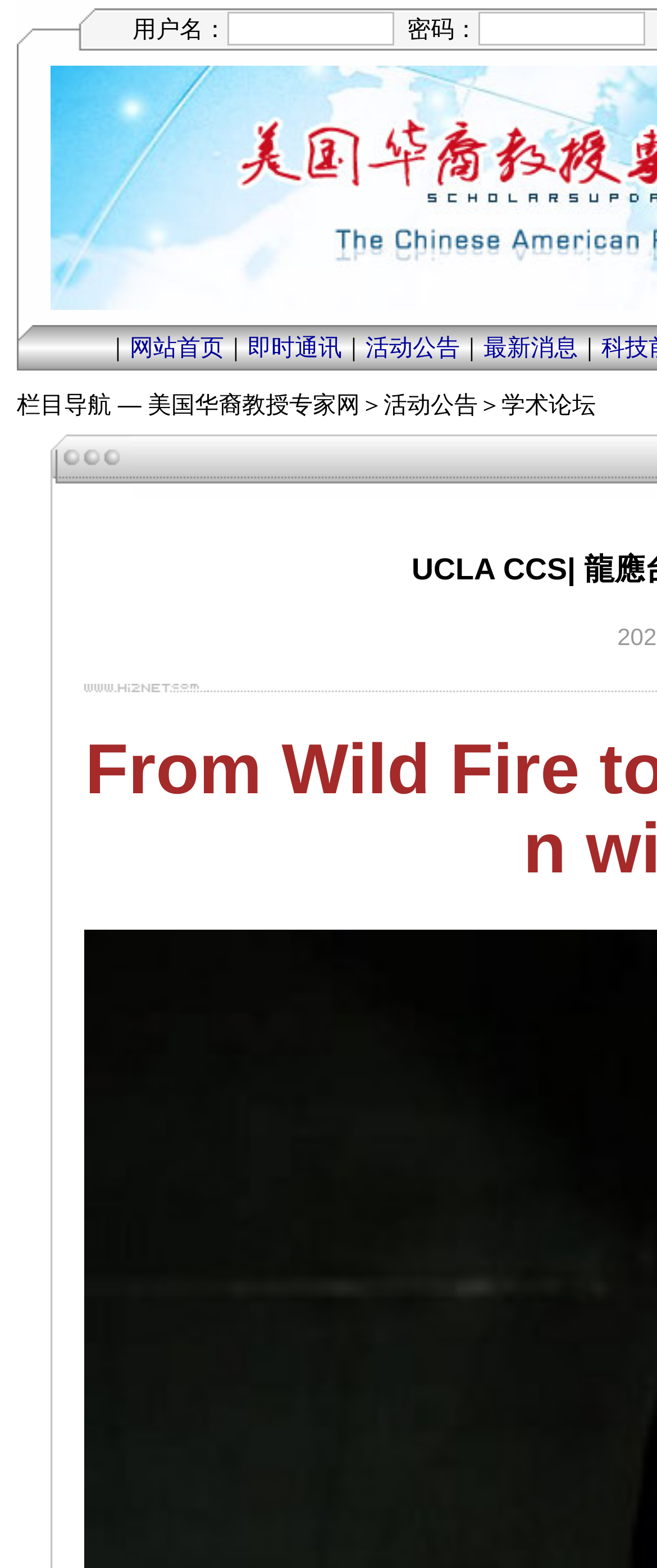Respond with a single word or phrase:
What is the text of the second link in the middle section?

即时通讯